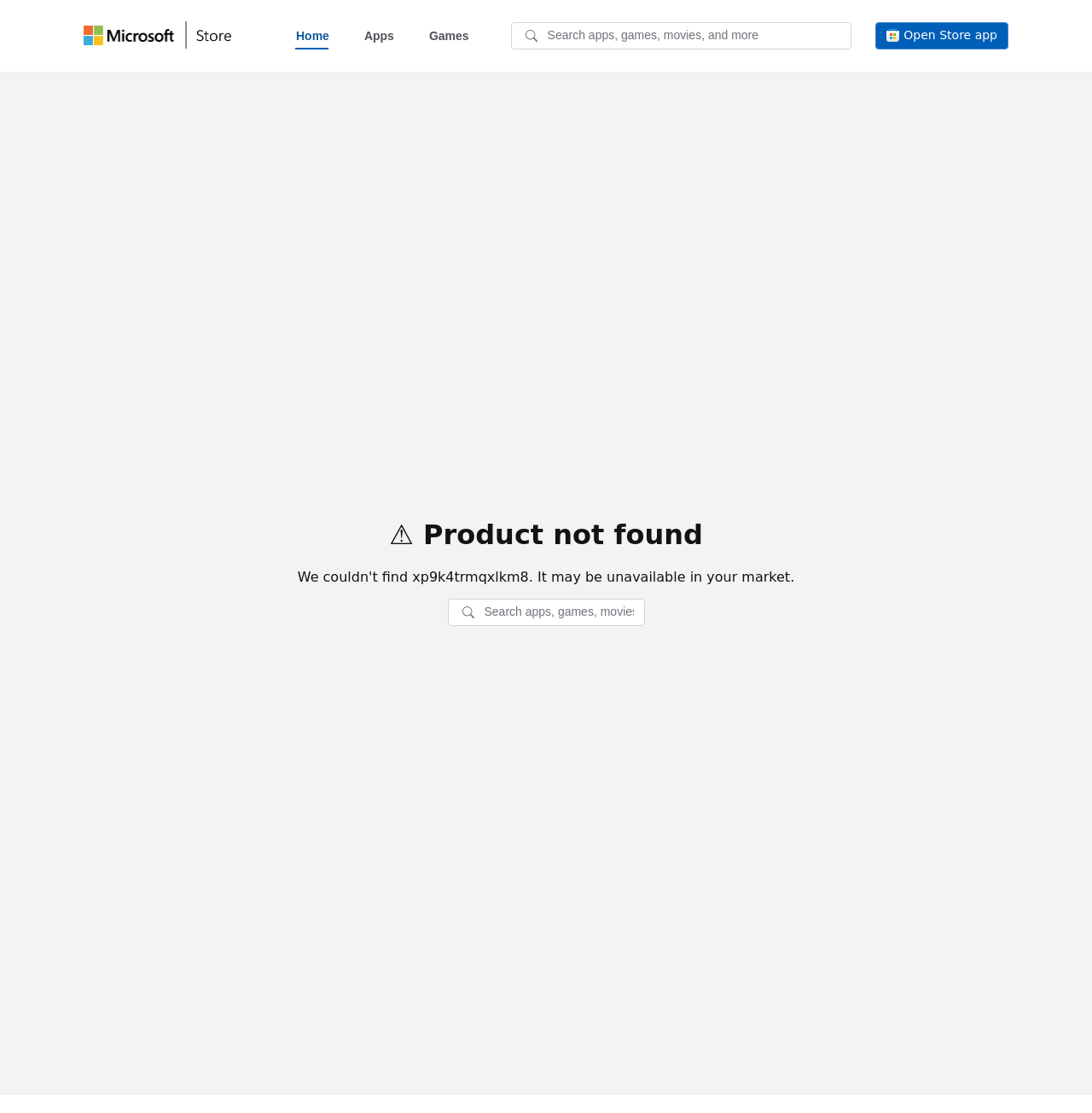What is the main title displayed on this webpage?

⚠️ Product not found